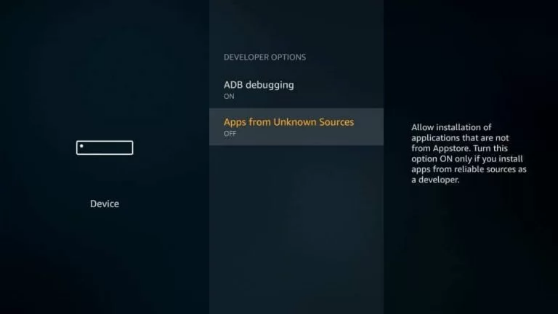Describe all the elements in the image with great detail.

The image displays the "Developer Options" menu on a Firestick device. It features two main settings: "ADB debugging," which is currently set to ON, indicating that advanced debugging features are enabled for developers. Below this, the "Apps from Unknown Sources" option is shown as OFF, which means installation of applications outside the official Appstore is restricted. There is a descriptive note on the right side explaining that enabling this option allows the installation of applications not provided by the Appstore, cautioning users to only do so if they trust the source of the app as a developer. This interface is crucial for users who wish to sideload applications onto their Firestick device.